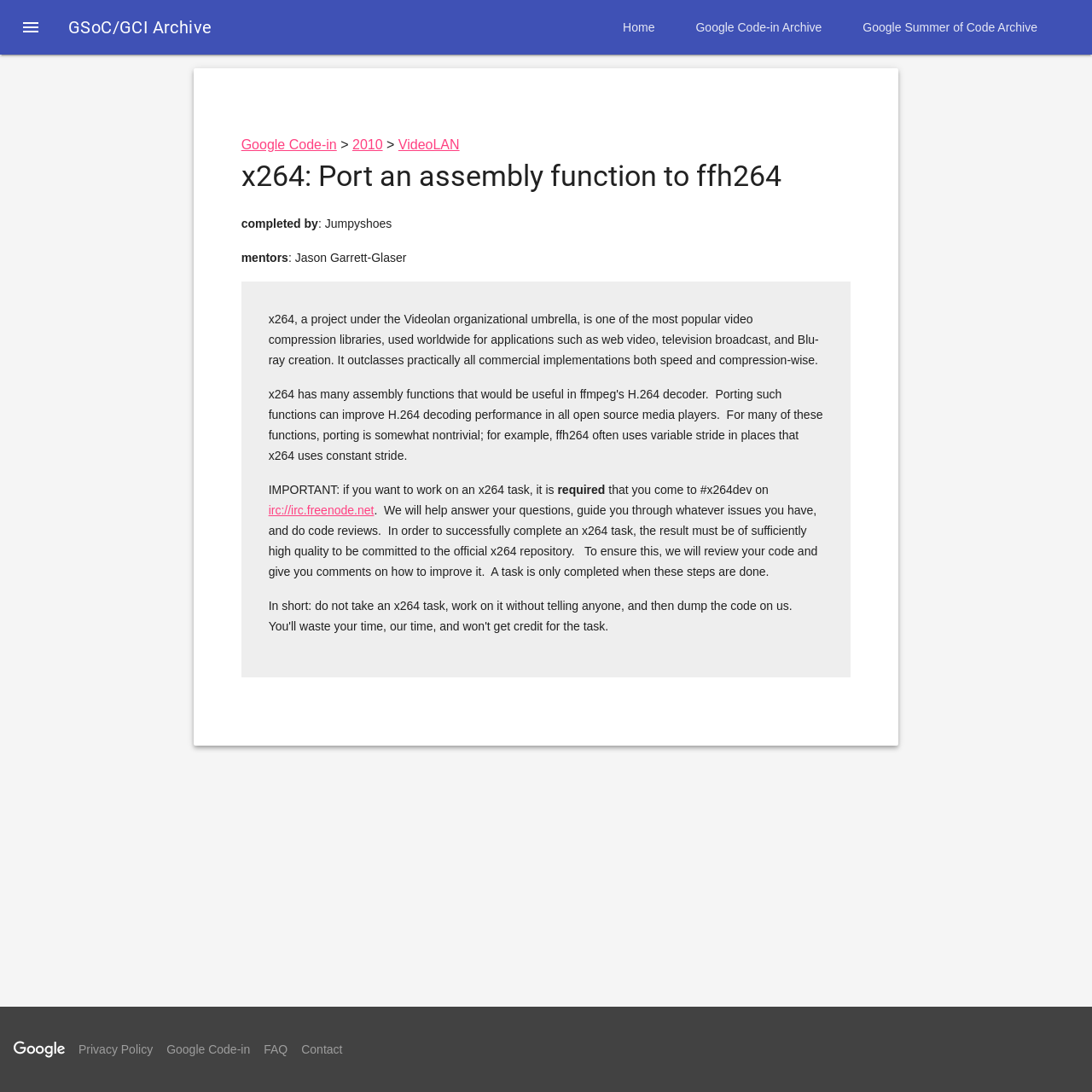Who is the mentor for this task?
Refer to the image and provide a detailed answer to the question.

The webpage mentions 'mentors: Jason Garrett-Glaser' which indicates that Jason Garrett-Glaser is the mentor for this task.